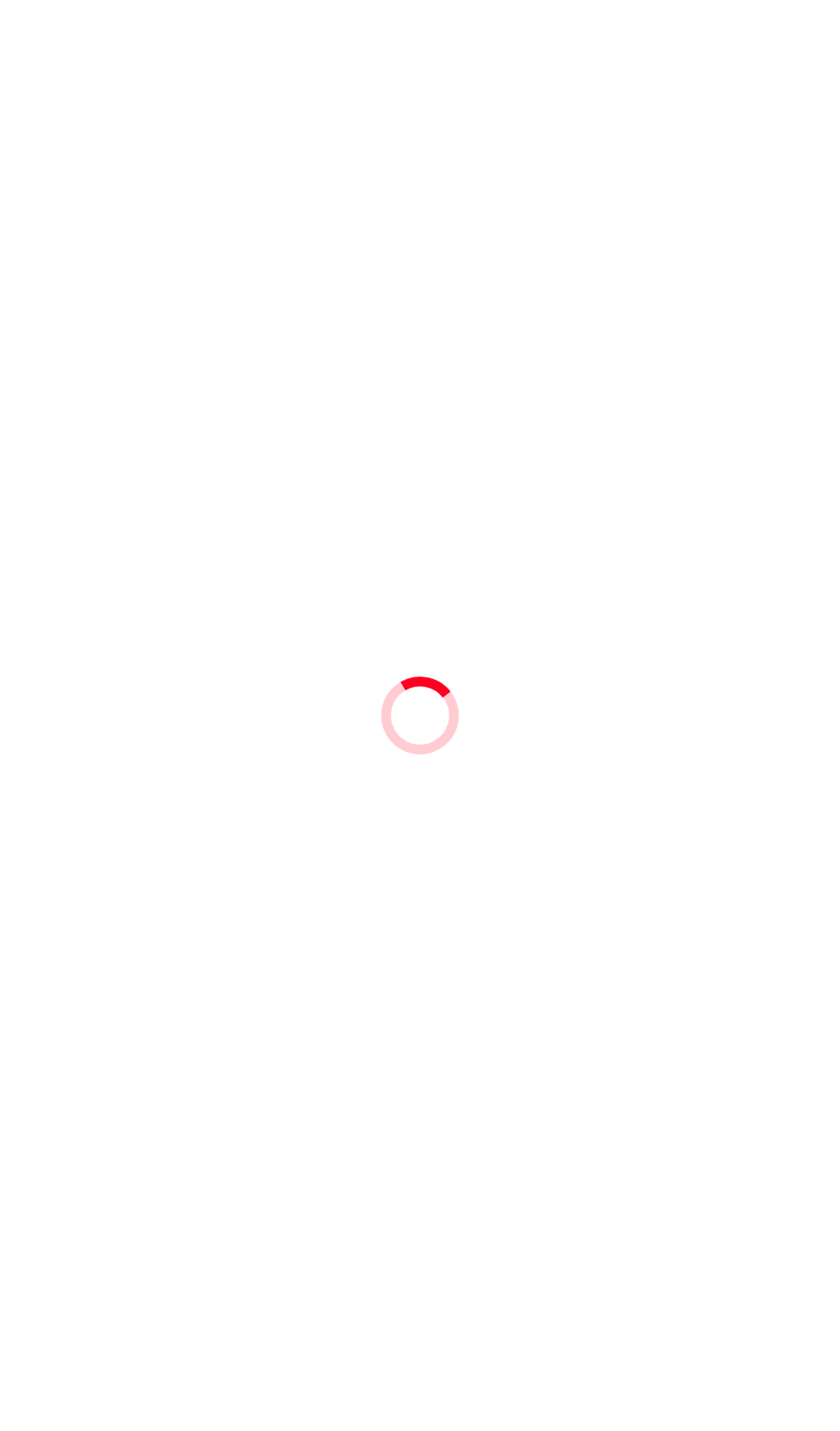How many news items are listed?
Give a thorough and detailed response to the question.

There are four links with the text 'Details' below the heading 'News', suggesting that there are four news items listed on this webpage.